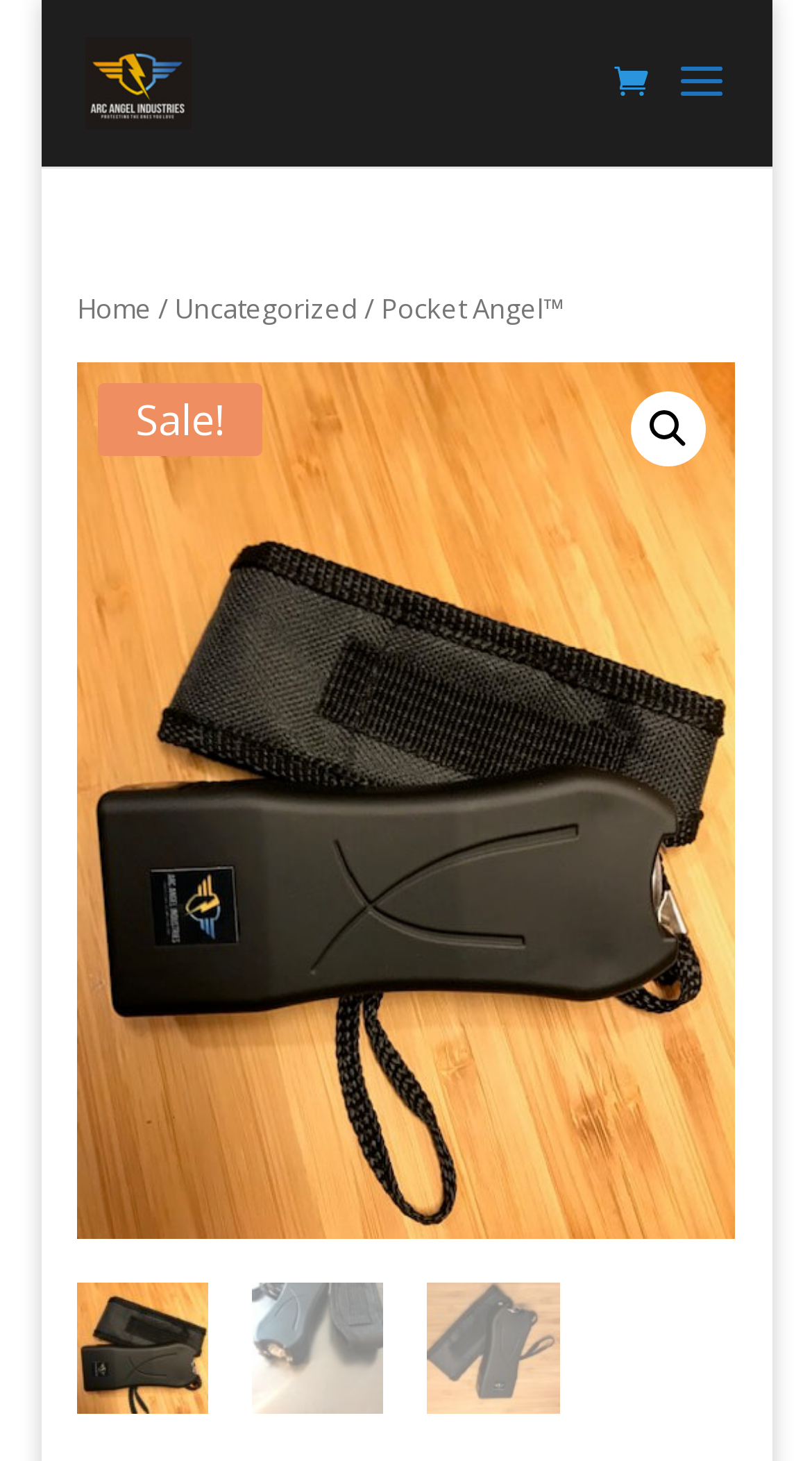What is the category of the product?
Deliver a detailed and extensive answer to the question.

I found the category of the product by looking at the navigation menu on the top of the webpage, where it says 'Home / Uncategorized / Pocket Angel™'. This indicates that the product belongs to the 'Uncategorized' category.